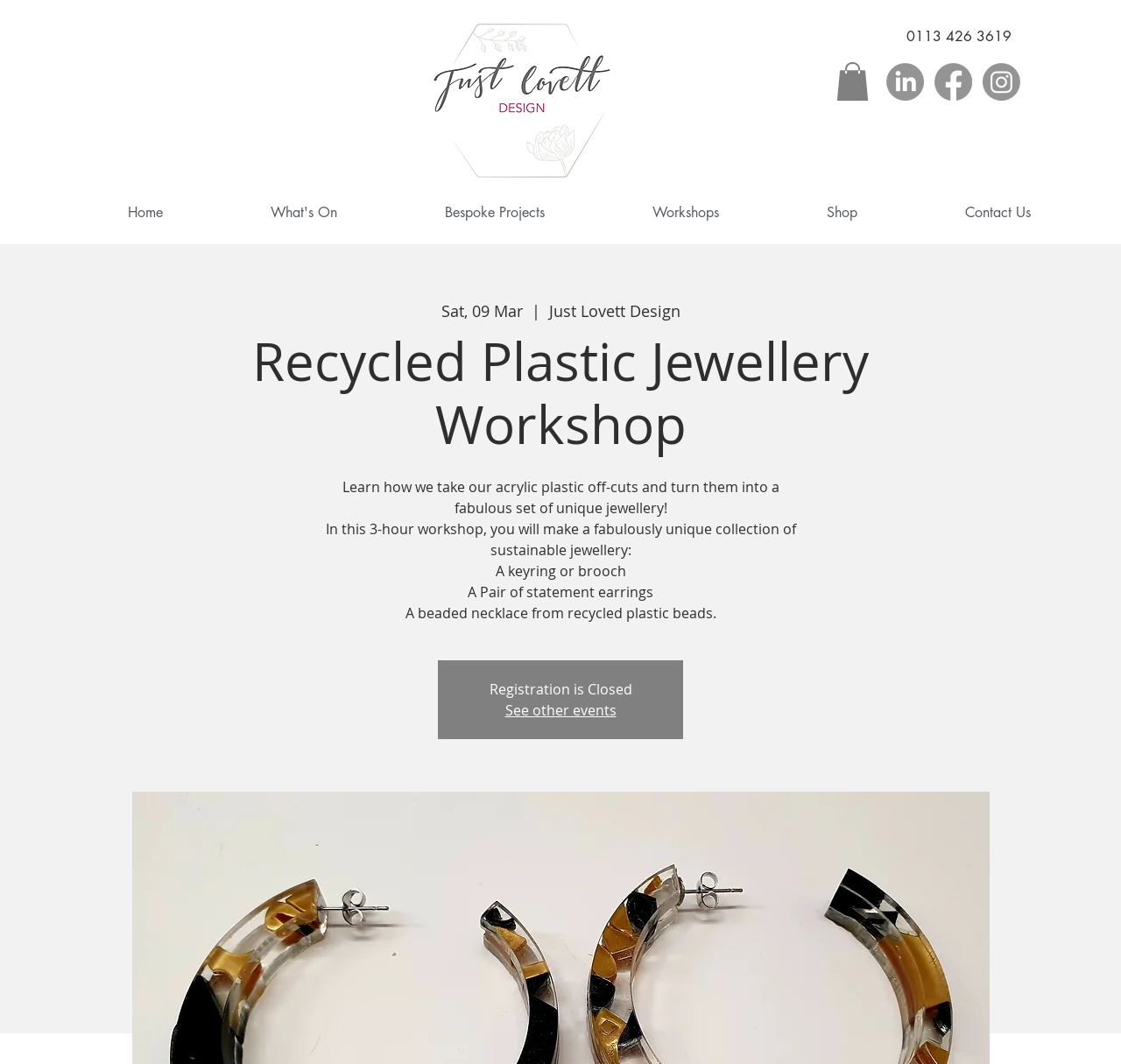Kindly determine the bounding box coordinates for the clickable area to achieve the given instruction: "Go to the LinkedIn page".

[0.79, 0.059, 0.824, 0.095]